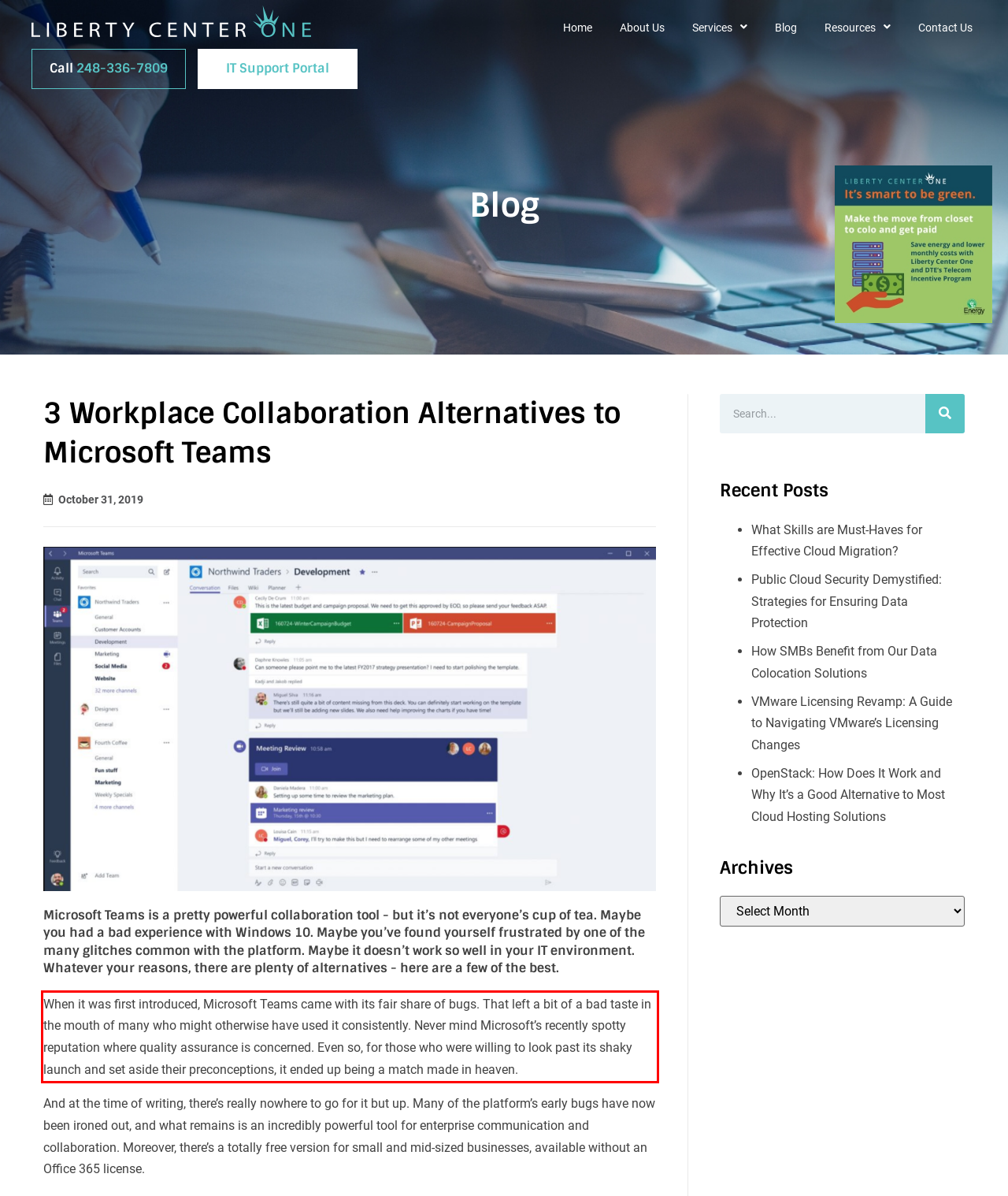You are provided with a screenshot of a webpage featuring a red rectangle bounding box. Extract the text content within this red bounding box using OCR.

When it was first introduced, Microsoft Teams came with its fair share of bugs. That left a bit of a bad taste in the mouth of many who might otherwise have used it consistently. Never mind Microsoft’s recently spotty reputation where quality assurance is concerned. Even so, for those who were willing to look past its shaky launch and set aside their preconceptions, it ended up being a match made in heaven.